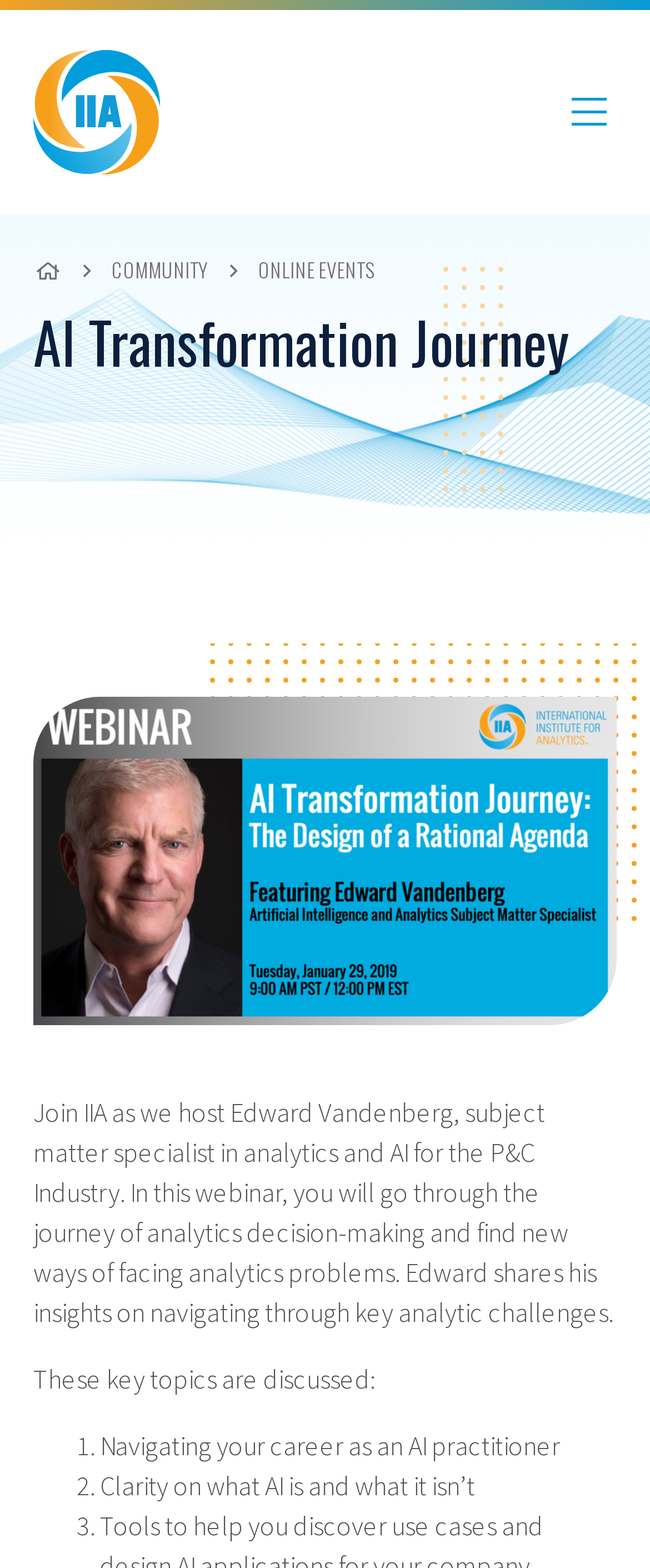Write an elaborate caption that captures the essence of the webpage.

The webpage is about the "AI Transformation Journey" at the International Institute for Analytics. At the top left corner, there is an "IIA logo" image, which is a link. On the opposite side, at the top right corner, there is a button with an icon. Below the logo, there is a navigation menu, also known as a breadcrumb, which contains three links: "Home", "COMMUNITY", and "ONLINE EVENTS".

The main content of the webpage is headed by a title "AI Transformation Journey" at the top center. Below the title, there is a figure, which takes up most of the width of the page. Following the figure, there is a paragraph of text that describes the webinar, which is about Edward Vandenberg sharing his insights on navigating through key analytic challenges.

Below the paragraph, there is a subheading "These key topics are discussed:" followed by a numbered list of three items. The list items are "Navigating your career as an AI practitioner", "Clarity on what AI is and what it isn’t", and an unspecified third item. The list takes up about half of the page width and is positioned at the bottom center of the page.